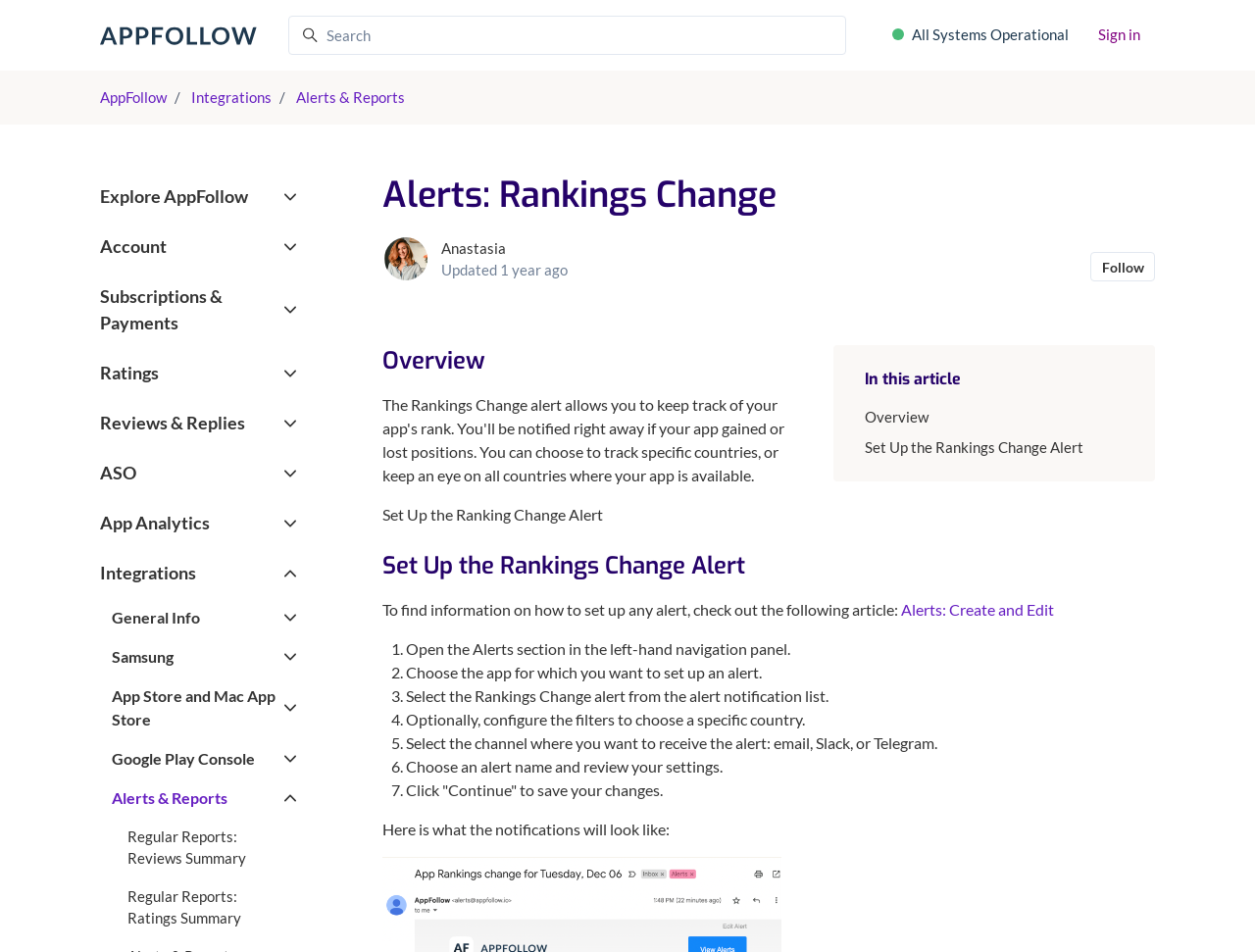What is the purpose of the Rankings Change alert?
Using the details shown in the screenshot, provide a comprehensive answer to the question.

I inferred the answer by understanding the context of the webpage, which is about setting up the Rankings Change alert. The meta description also mentions that the alert allows users to keep track of their app's rank.